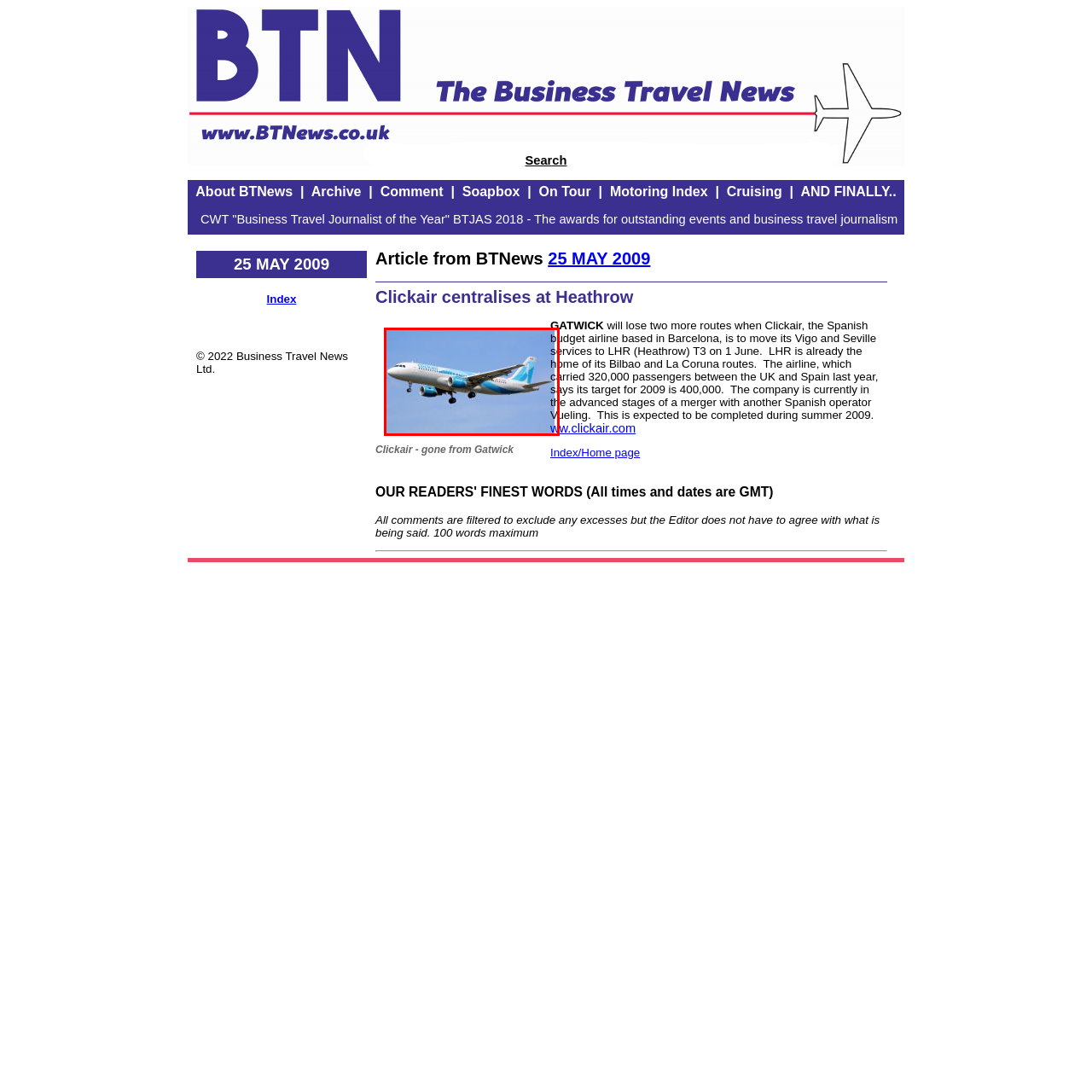Please look at the image highlighted by the red bounding box and provide a single word or phrase as an answer to this question:
What is the name of the airline represented in the image?

Clickair